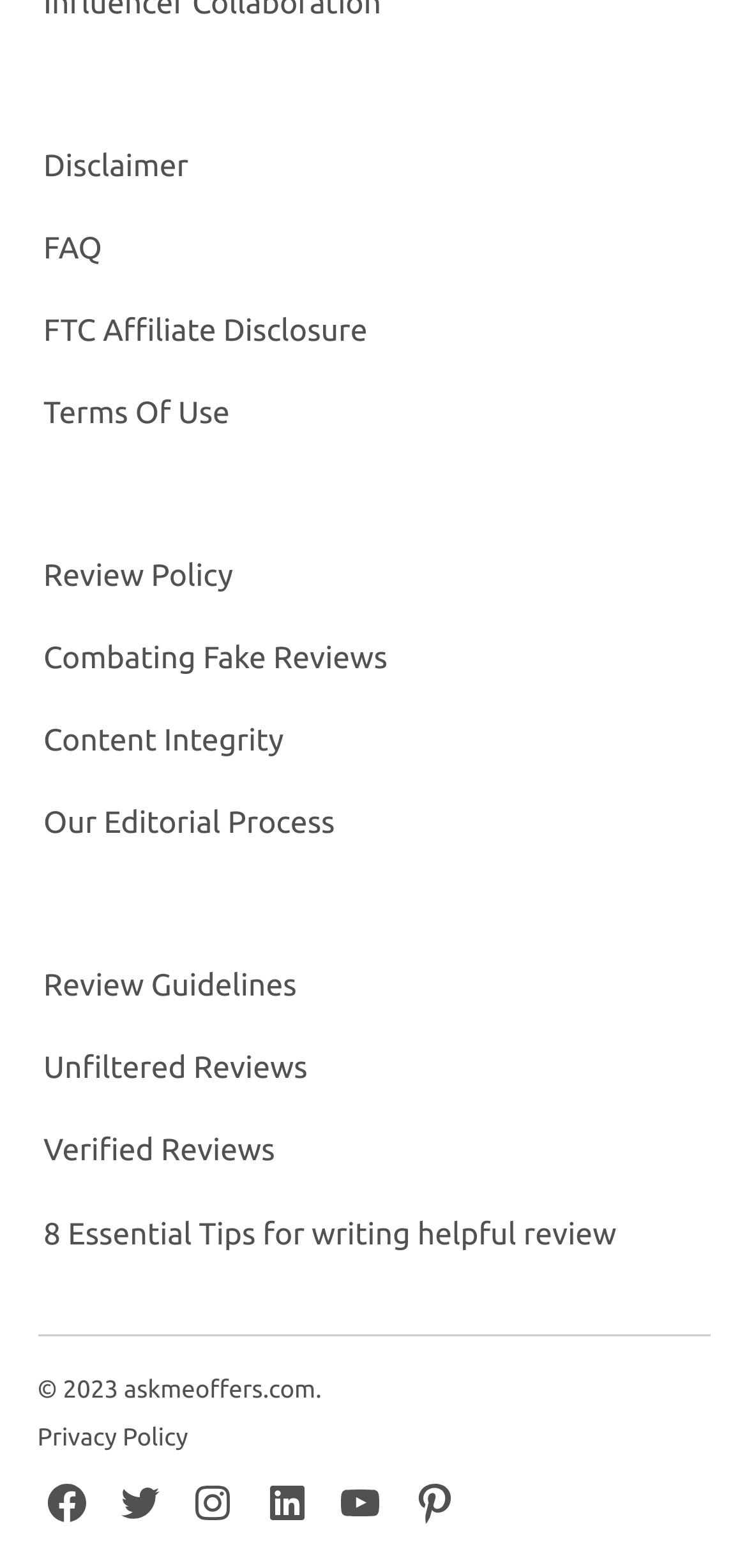Highlight the bounding box coordinates of the element that should be clicked to carry out the following instruction: "Check out Facebook Page". The coordinates must be given as four float numbers ranging from 0 to 1, i.e., [left, top, right, bottom].

[0.058, 0.944, 0.12, 0.975]